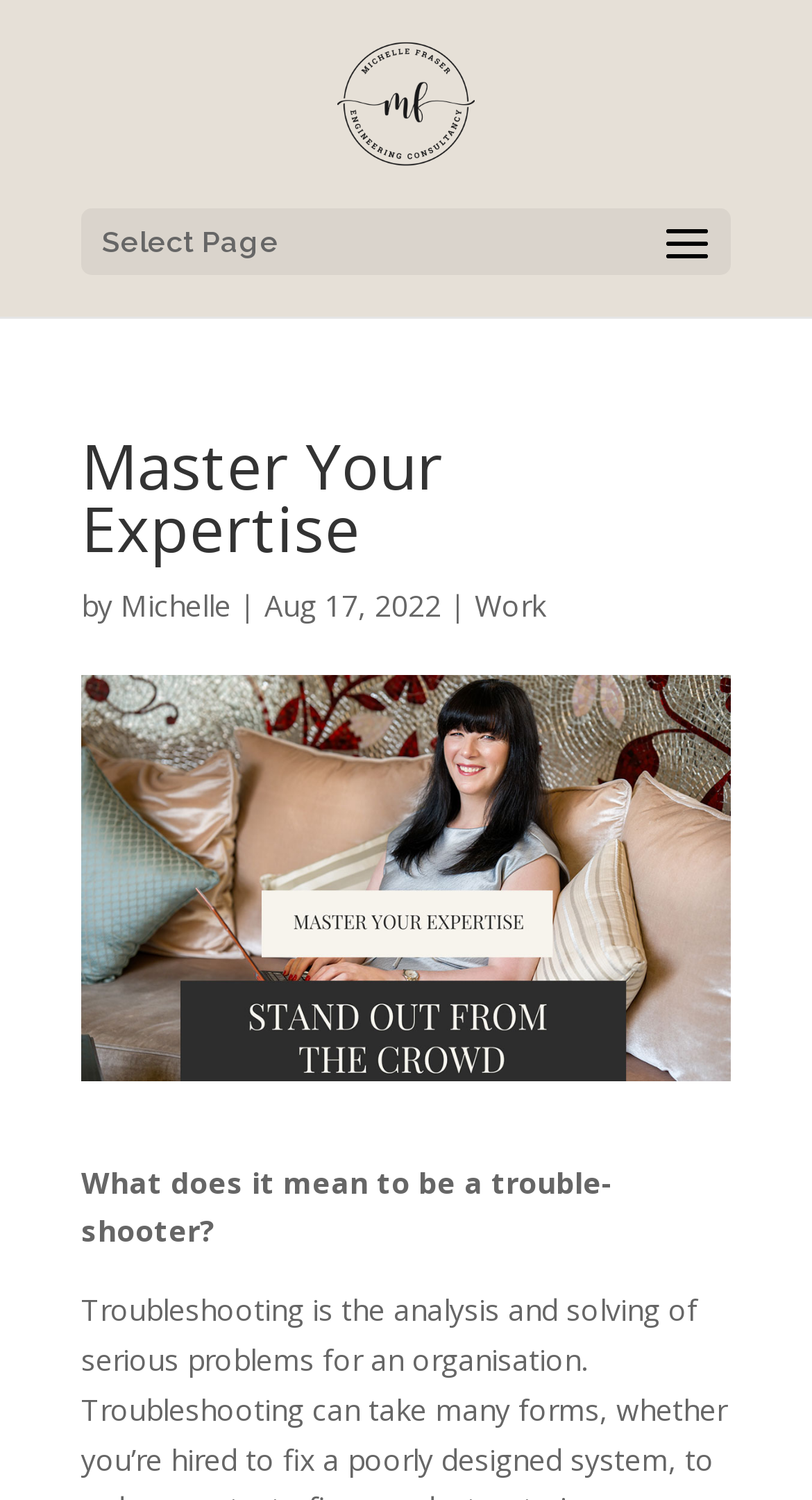Determine the bounding box coordinates for the UI element described. Format the coordinates as (top-left x, top-left y, bottom-right x, bottom-right y) and ensure all values are between 0 and 1. Element description: Work

[0.585, 0.39, 0.672, 0.417]